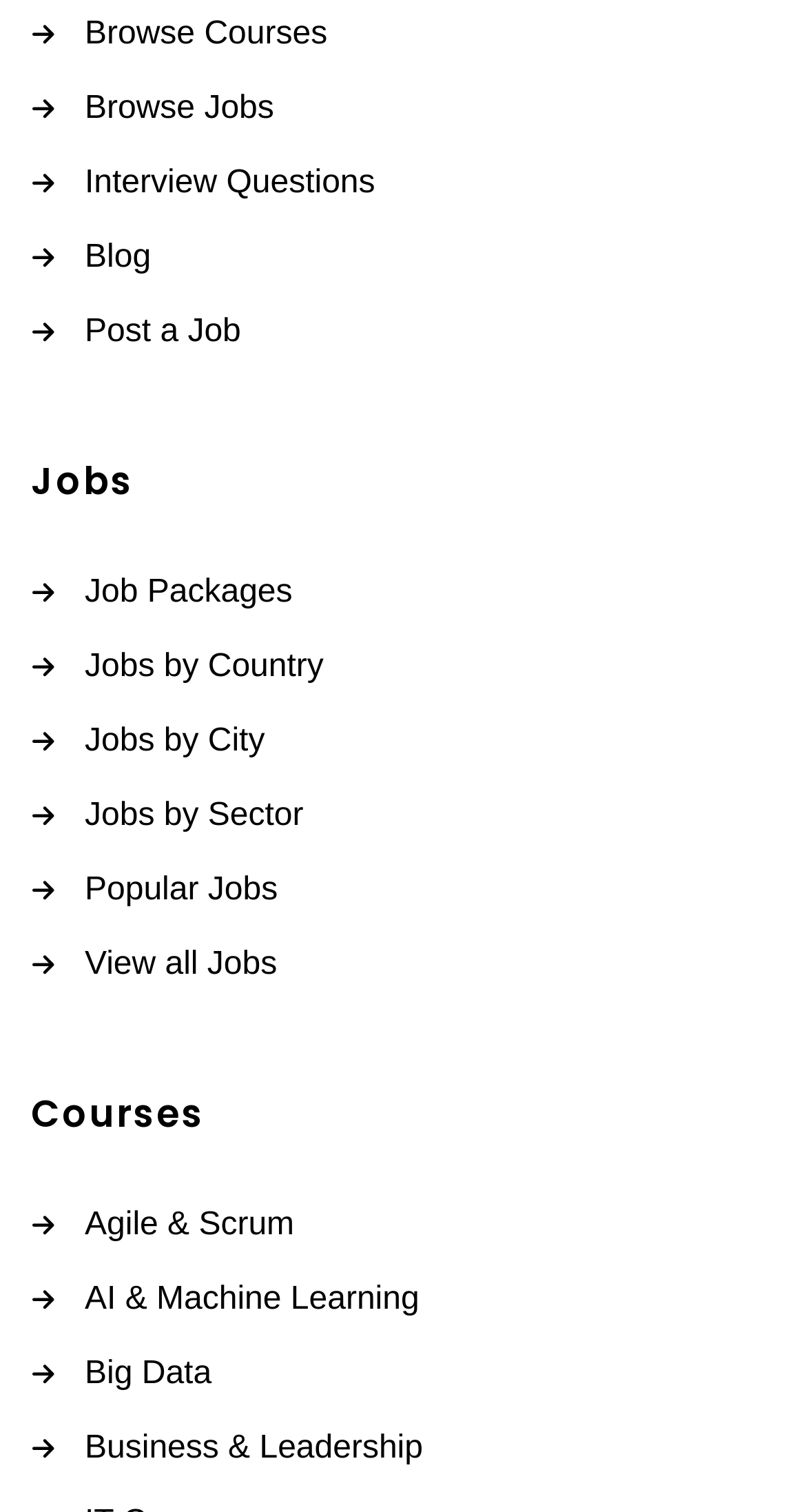Pinpoint the bounding box coordinates for the area that should be clicked to perform the following instruction: "View all Jobs".

[0.038, 0.617, 0.962, 0.658]